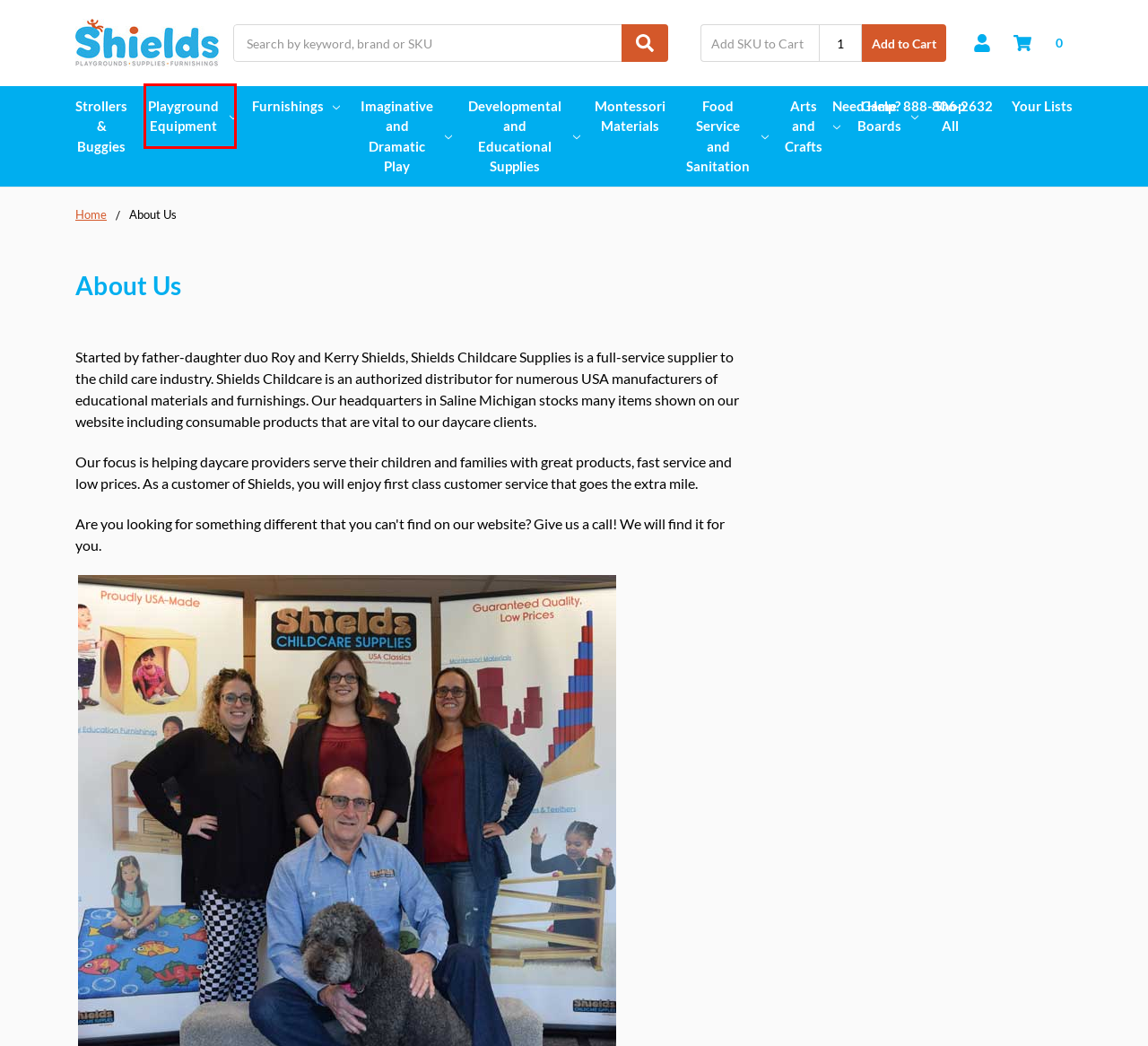You are given a screenshot of a webpage with a red bounding box around an element. Choose the most fitting webpage description for the page that appears after clicking the element within the red bounding box. Here are the candidates:
A. Shields Childcare Supplies
B. Strollers & Buggies - Shields Childcare Supplies
C. Shop All - Page 1 - Shields Childcare Supplies
D. Game Boards - Shields Childcare Supplies
E. Furnishings - Shields Childcare Supplies
F. Playground Equipment - Shields Childcare Supplies
G. Developmental and Educational Supplies - Shields Childcare Supplies
H. Imaginative and Dramatic Play - Shields Childcare Supplies

F